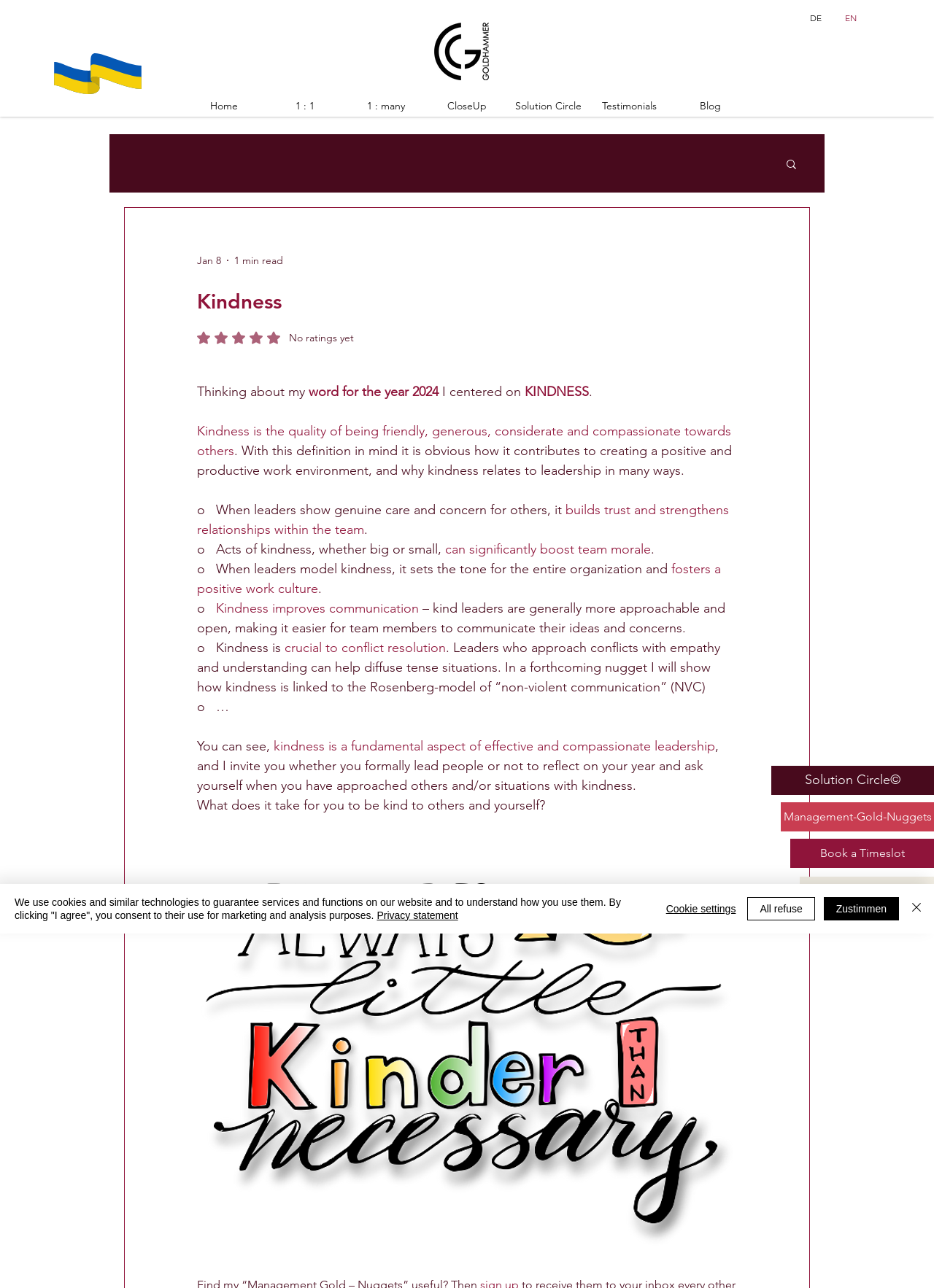Please respond to the question using a single word or phrase:
What is the title of the current blog post?

Kindness